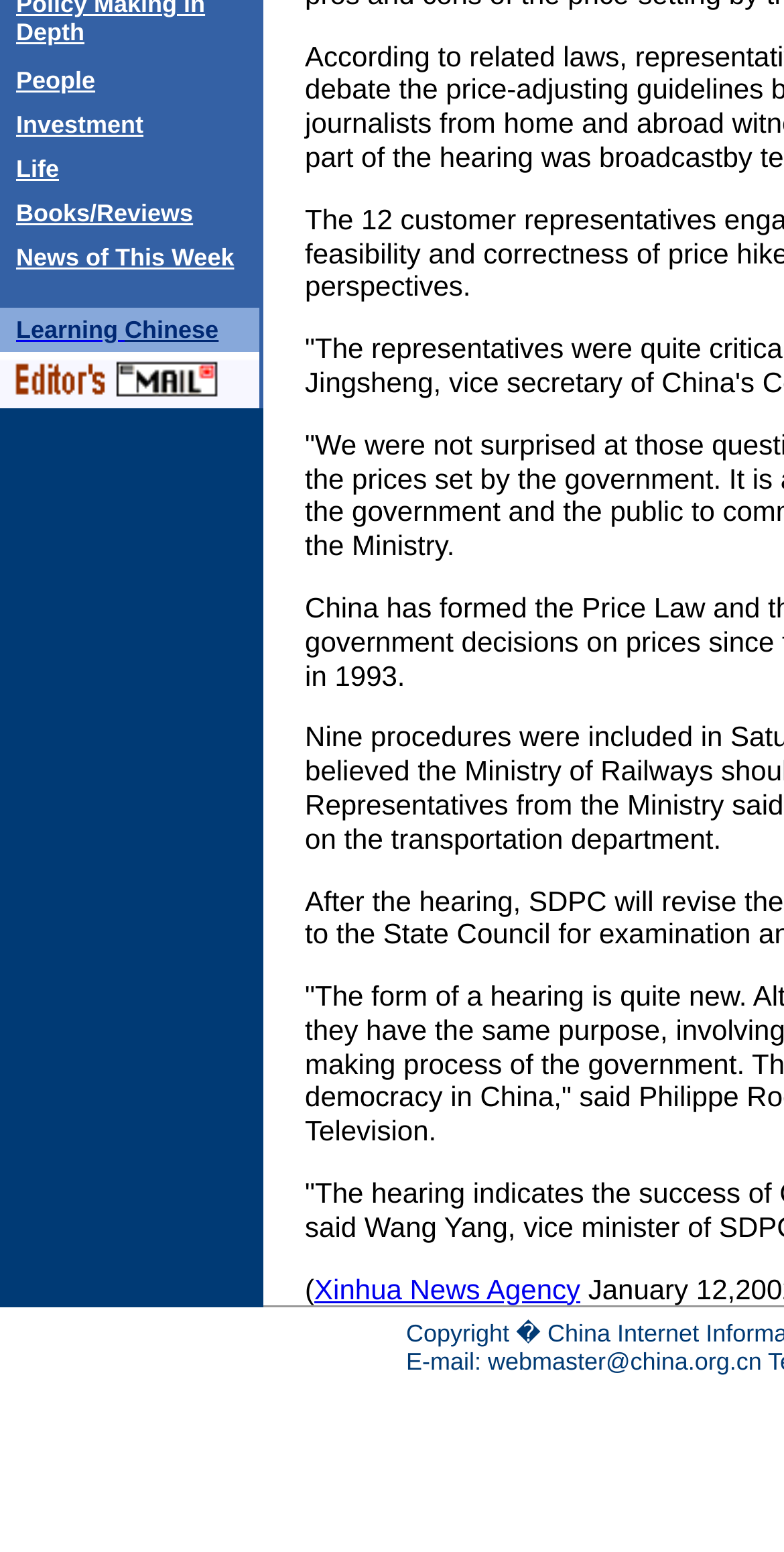Given the element description Xinhua News Agency, specify the bounding box coordinates of the corresponding UI element in the format (top-left x, top-left y, bottom-right x, bottom-right y). All values must be between 0 and 1.

[0.401, 0.82, 0.74, 0.841]